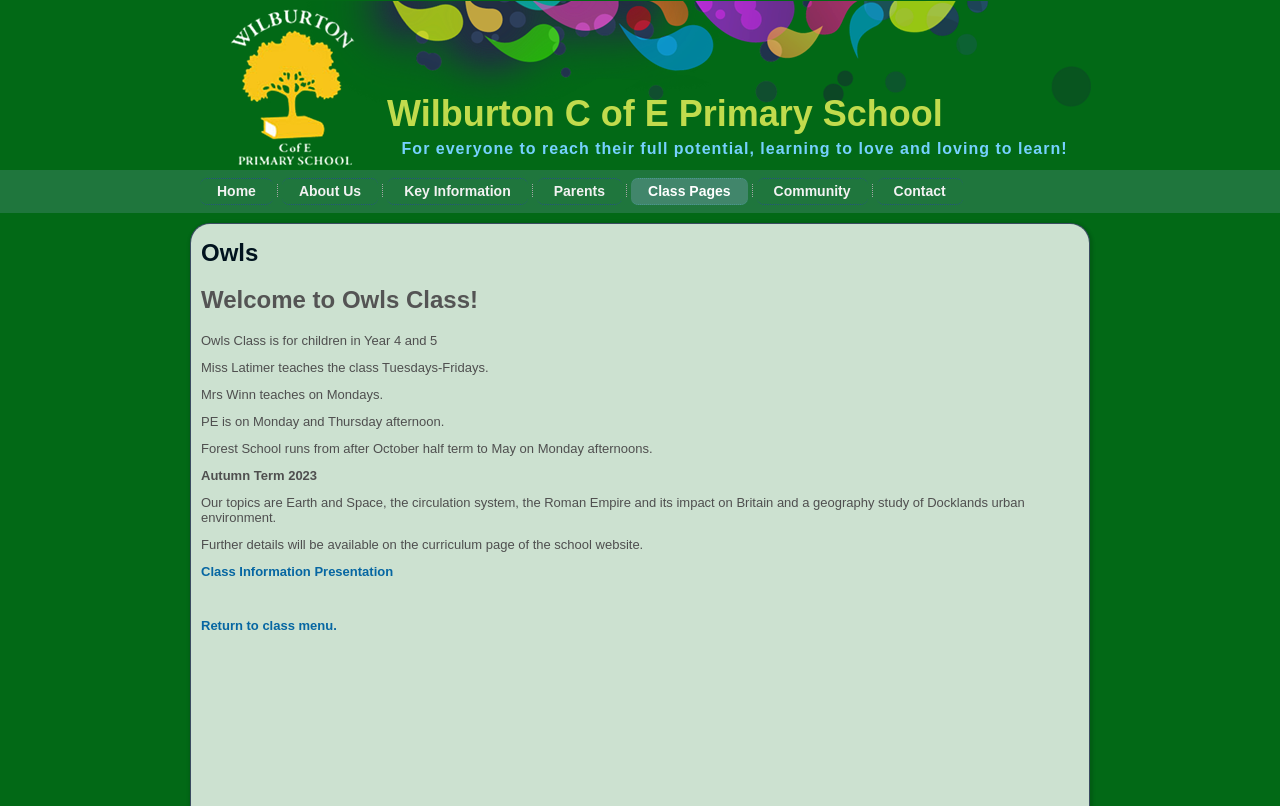Please provide a short answer using a single word or phrase for the question:
What is the name of the school?

Wilburton C of E Primary School